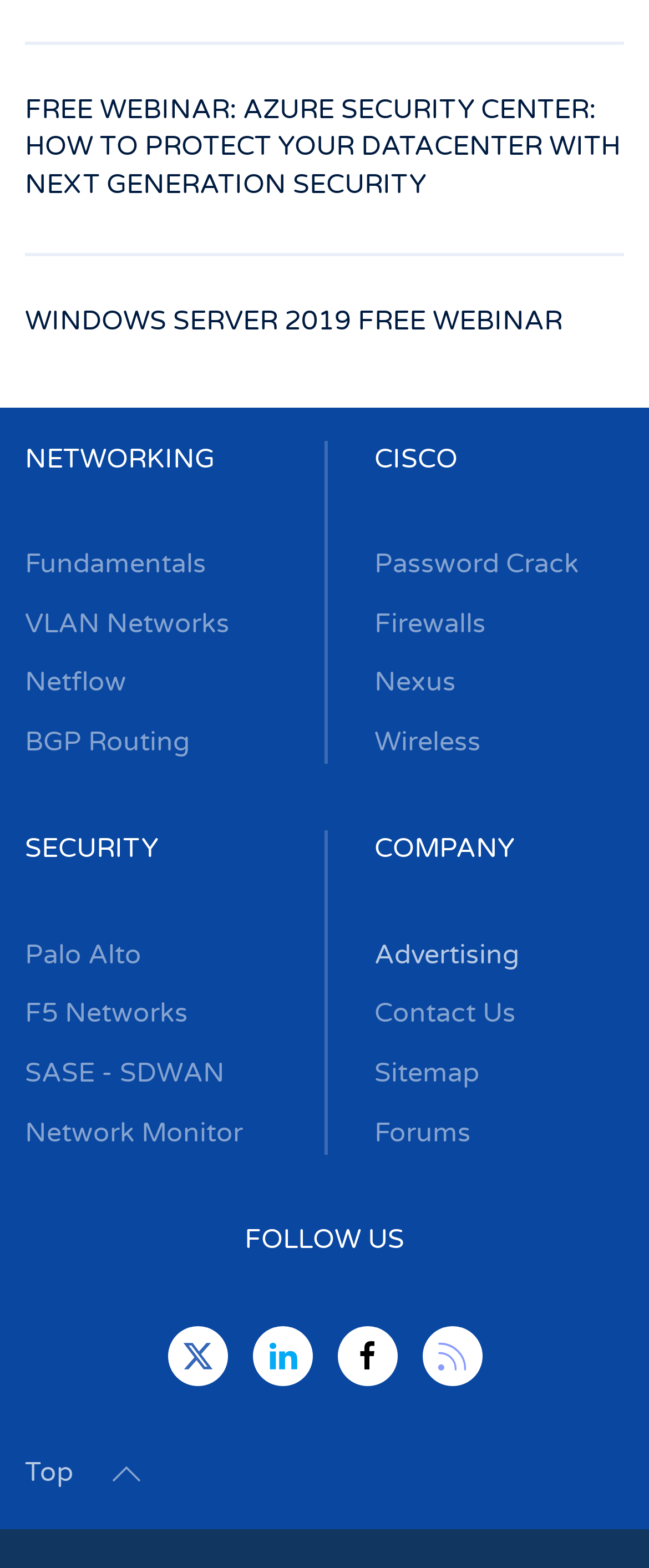Determine the bounding box coordinates for the clickable element required to fulfill the instruction: "Click on the 'FREE WEBINAR: AZURE SECURITY CENTER: HOW TO PROTECT YOUR DATACENTER WITH NEXT GENERATION SECURITY' link". Provide the coordinates as four float numbers between 0 and 1, i.e., [left, top, right, bottom].

[0.038, 0.059, 0.956, 0.128]